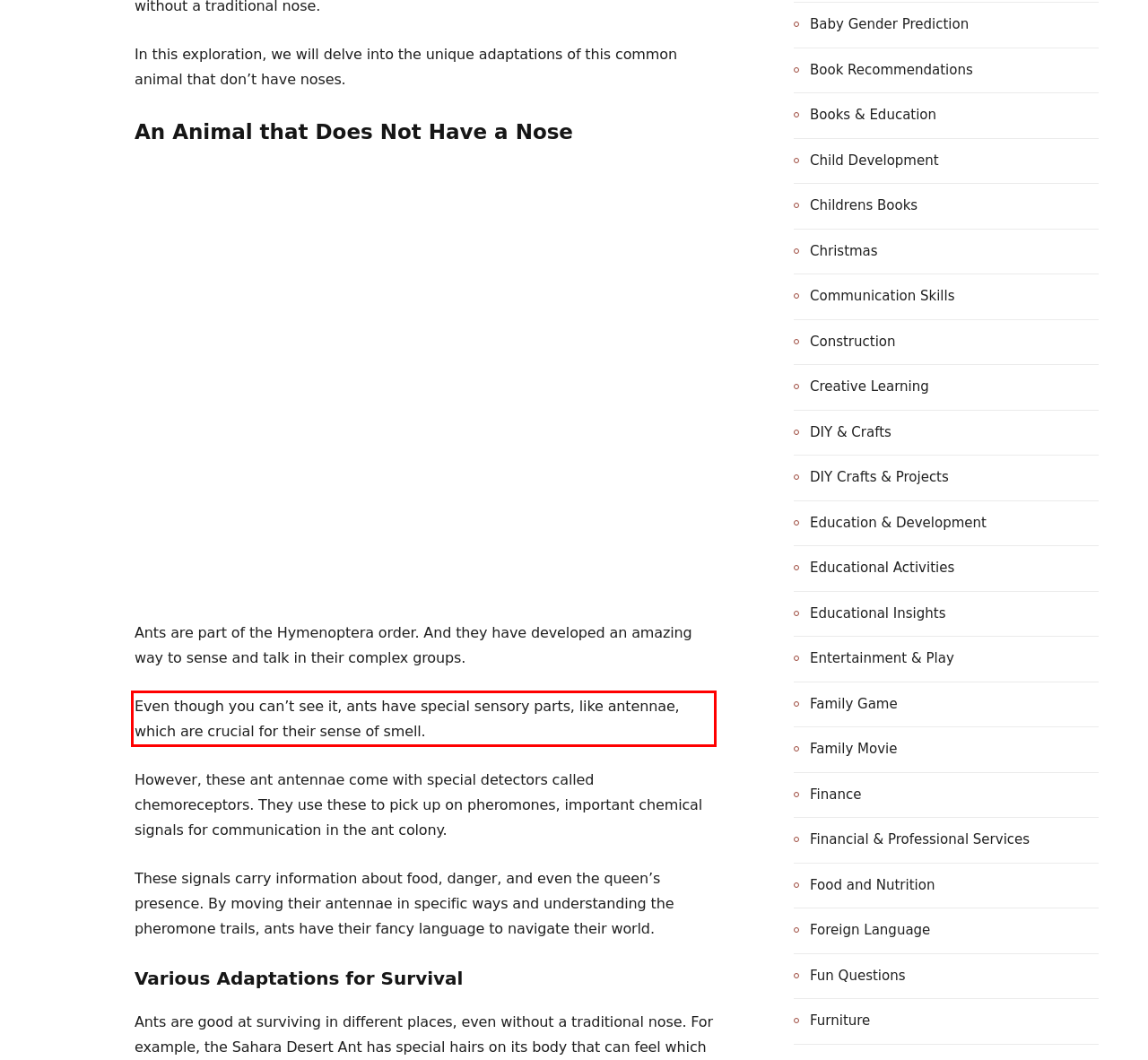You are given a webpage screenshot with a red bounding box around a UI element. Extract and generate the text inside this red bounding box.

Even though you can’t see it, ants have special sensory parts, like antennae, which are crucial for their sense of smell.